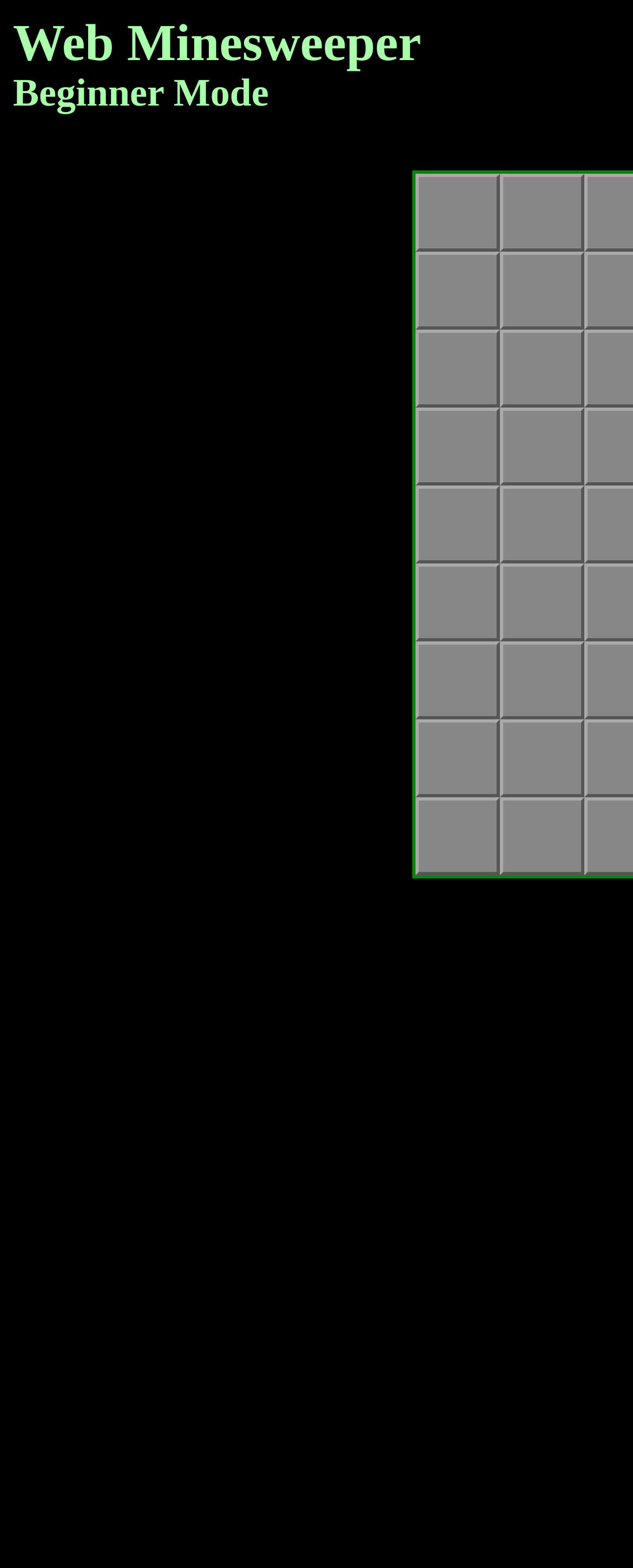Give a one-word or one-phrase response to the question:
How many rows of grid cells are there?

8